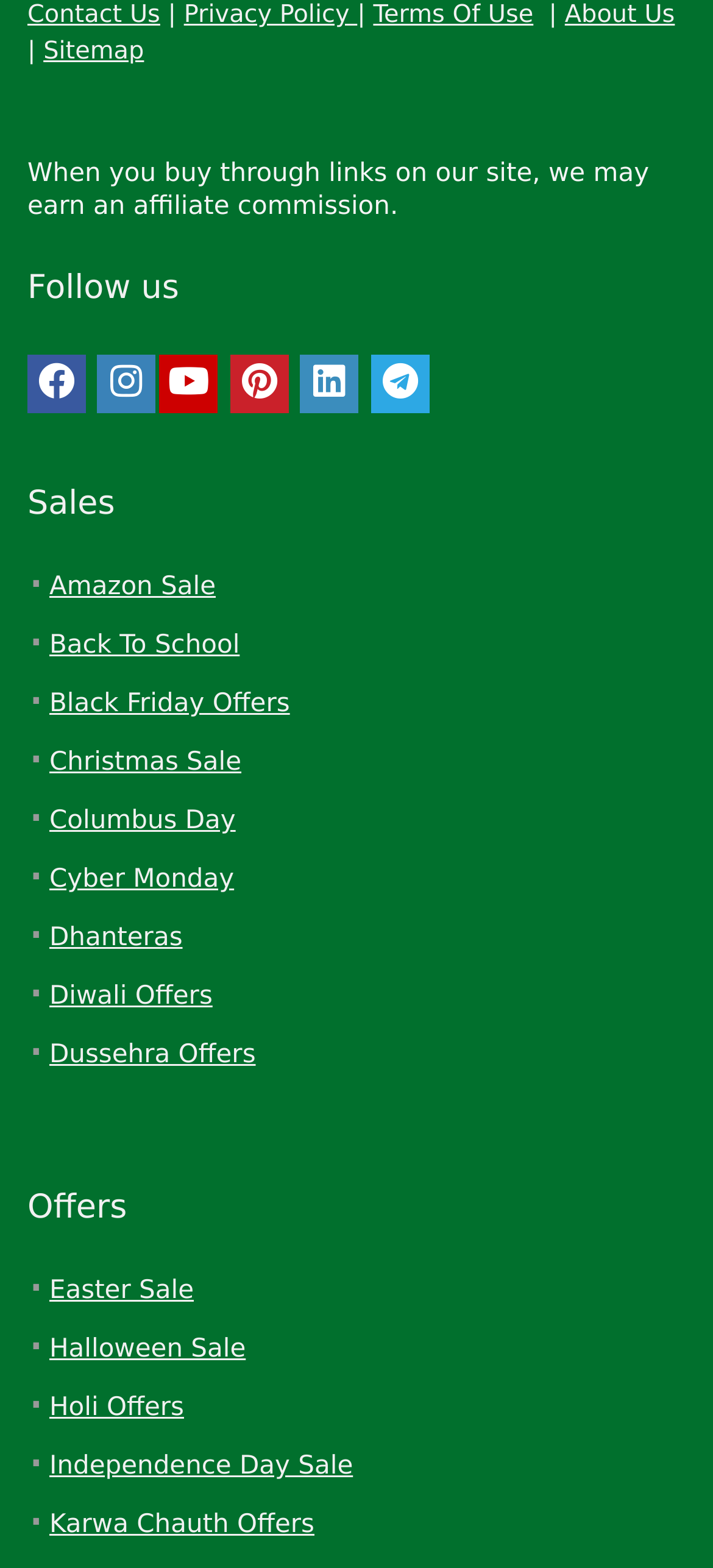How many social media links are there?
Could you answer the question in a detailed manner, providing as much information as possible?

There are 6 social media links on the webpage, which are represented by icons '', '', '', '', '', and '', located below the 'Follow us' text.